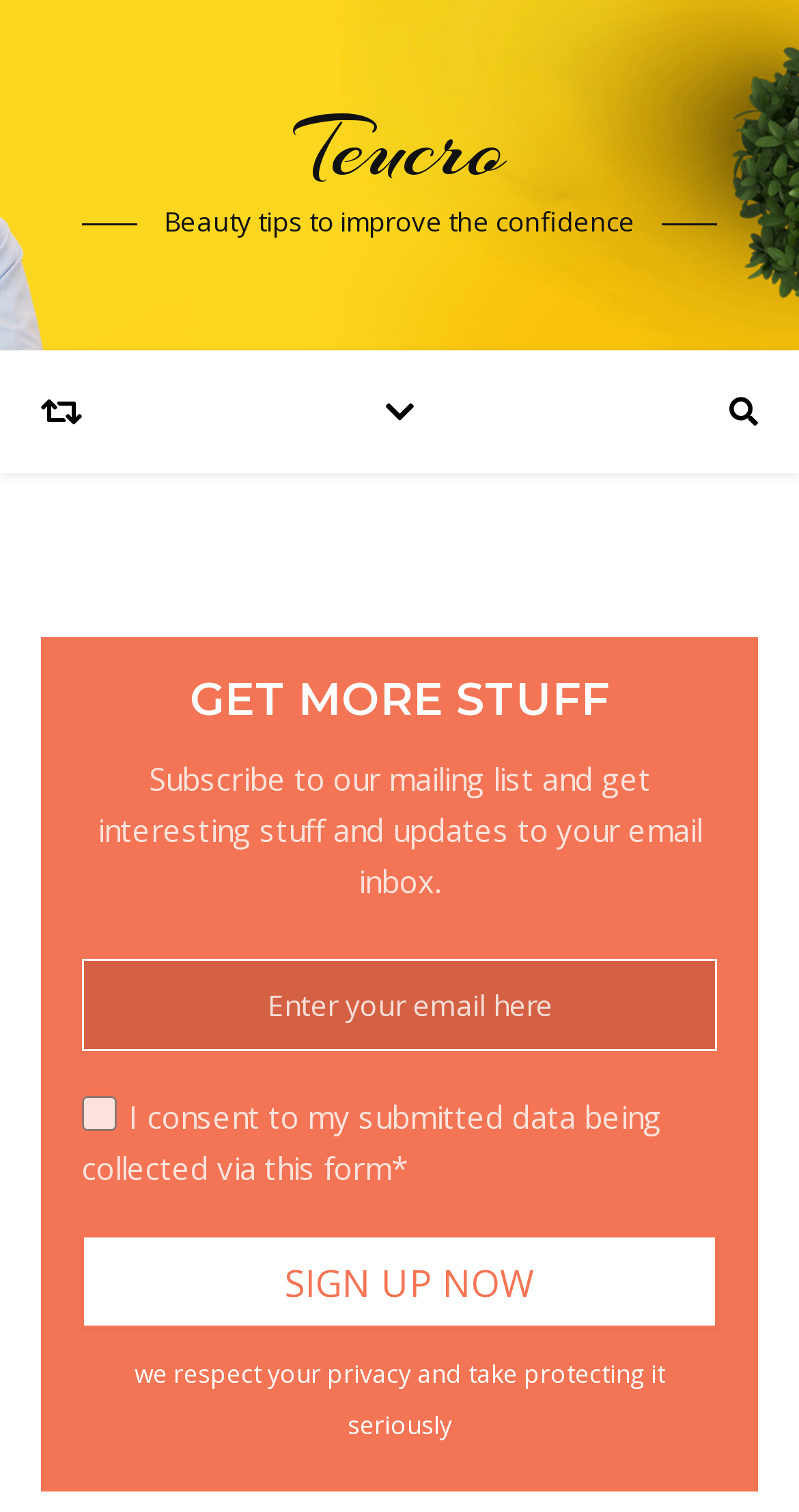Answer with a single word or phrase: 
What is the theme of the unrelated text?

Beauty tips